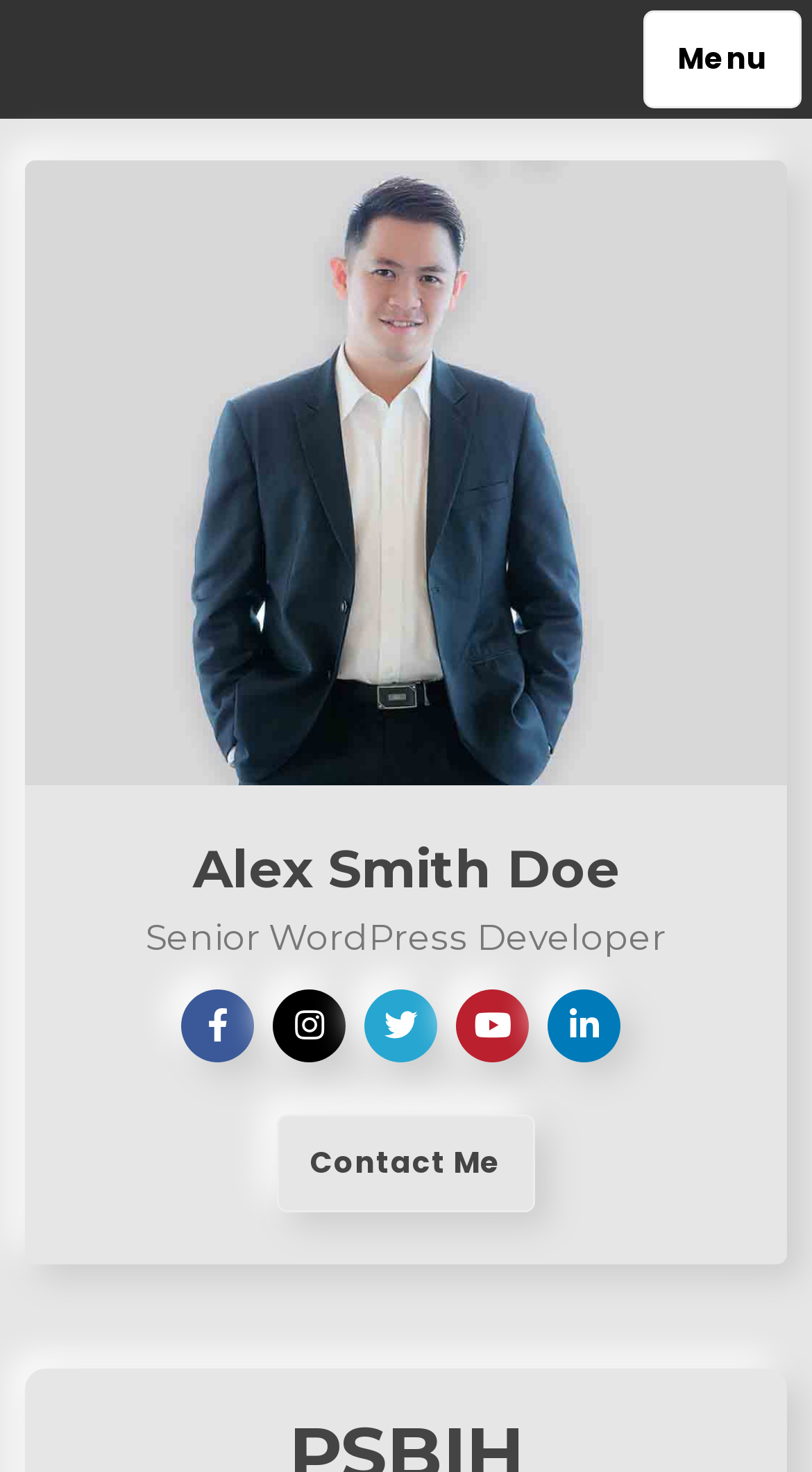Provide a brief response to the question below using one word or phrase:
What is the text of the link at the bottom right?

Contact Me